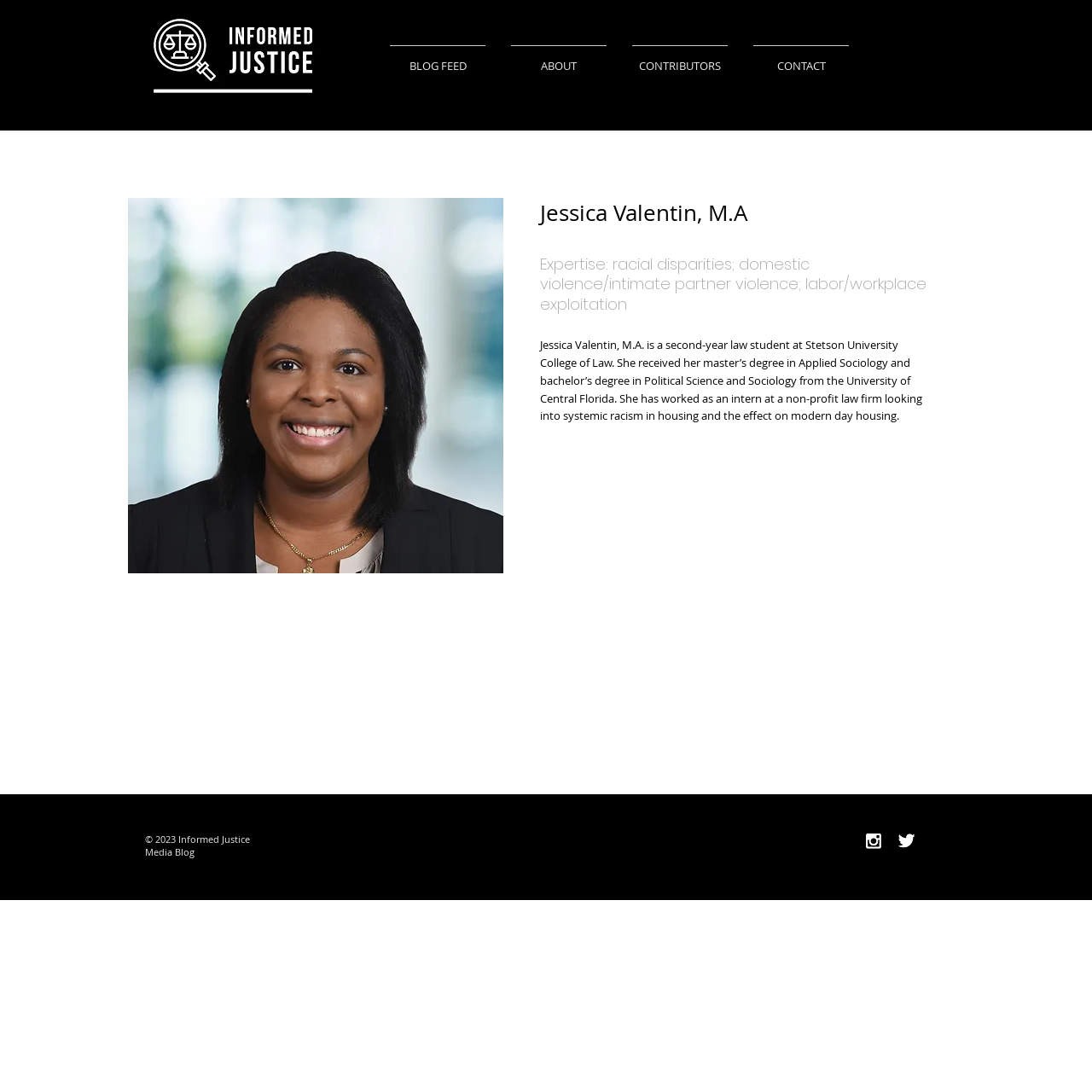Using the image as a reference, answer the following question in as much detail as possible:
What is the topic of Jessica Valentin's expertise?

I found this information by reading the StaticText element that says 'Expertise: racial disparities; domestic violence/intimate partner violence; labor/workplace exploitation', which lists her areas of expertise.